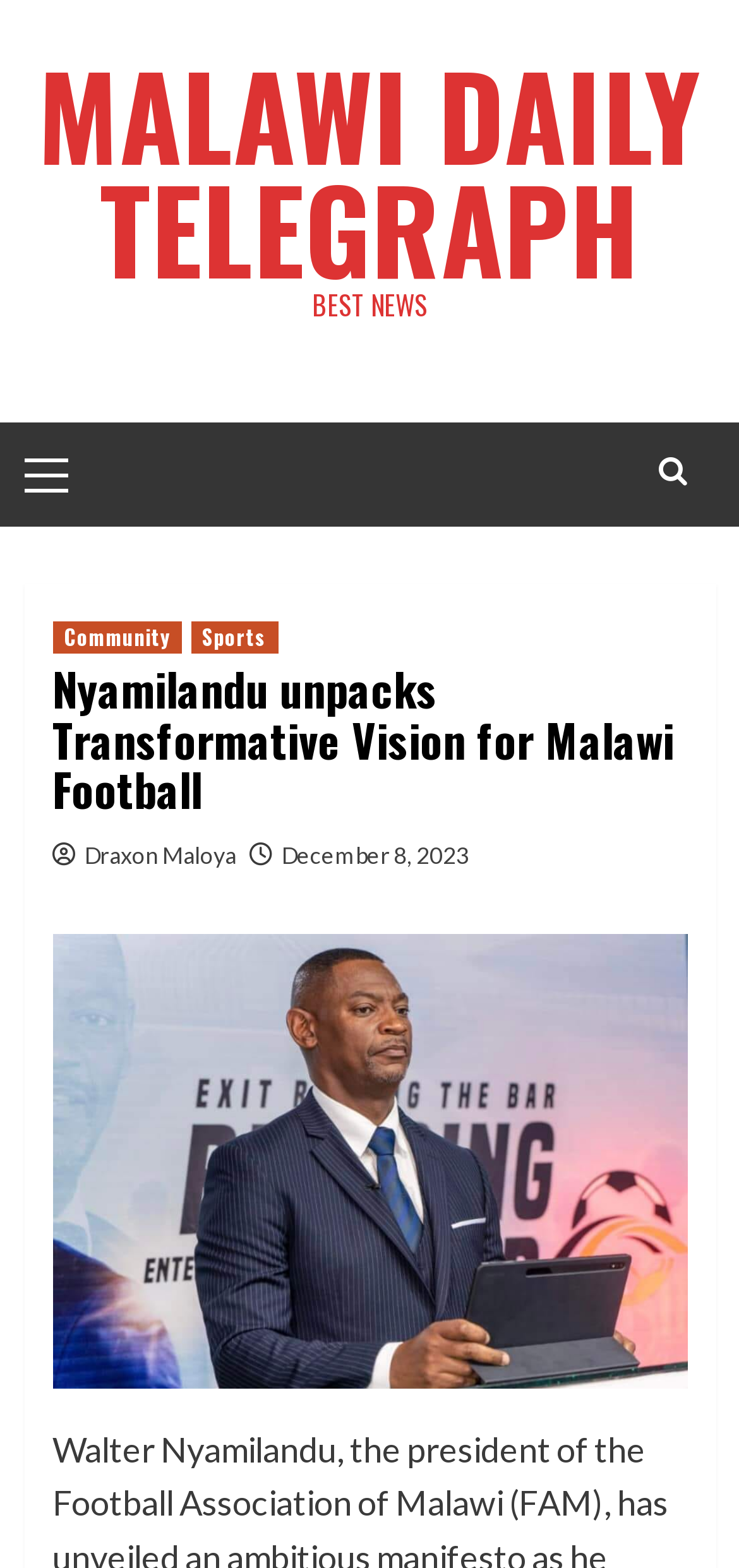Using the elements shown in the image, answer the question comprehensively: What type of news is featured on this webpage?

The webpage features a news article about Malawi football, which falls under the category of sports news. This can be inferred from the presence of the 'Sports' link in the primary menu.